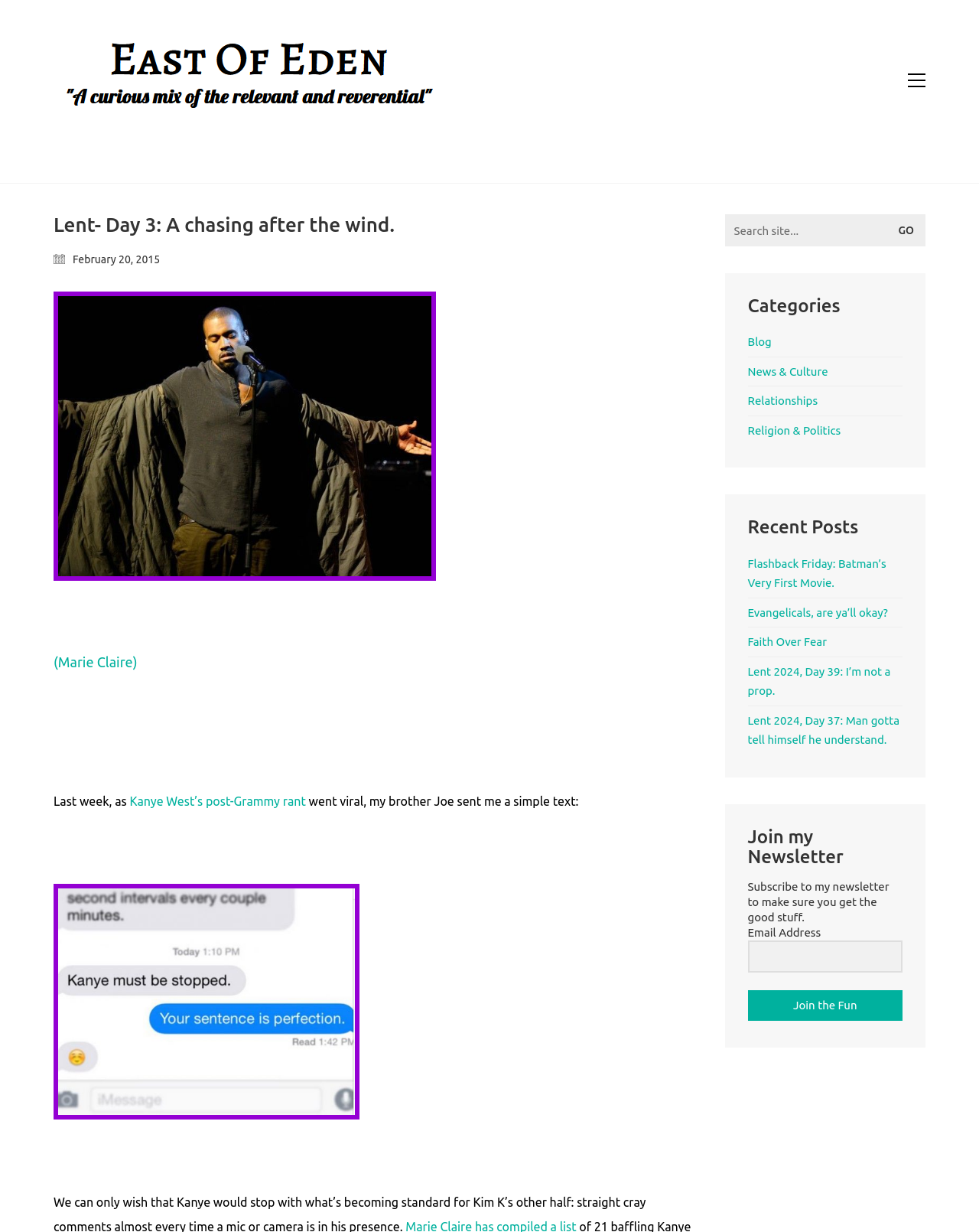Given the element description: "CIPCAnnualReturns.Co.Za", predict the bounding box coordinates of the UI element it refers to, using four float numbers between 0 and 1, i.e., [left, top, right, bottom].

None